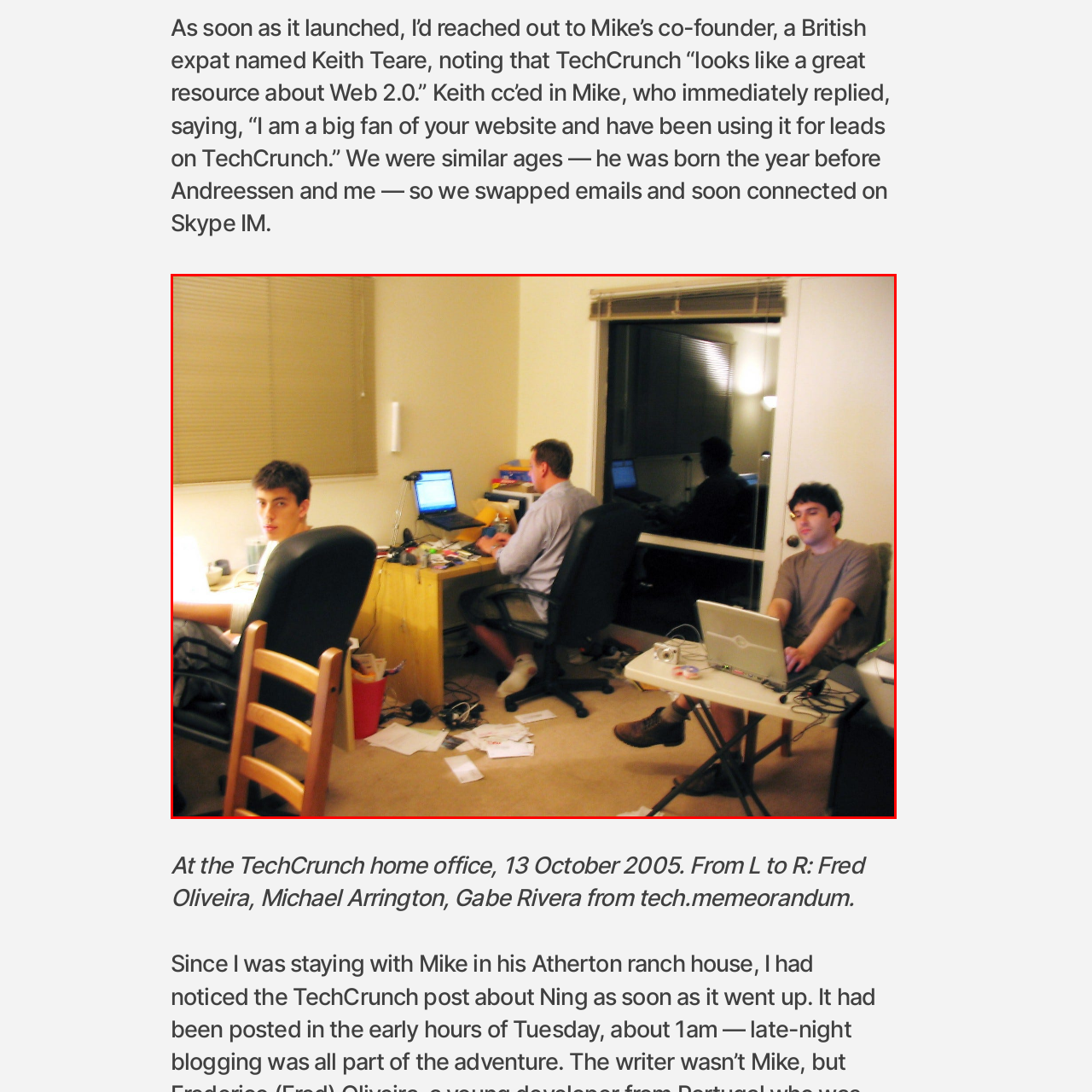How many people are in the image?
Carefully examine the content inside the red bounding box and give a detailed response based on what you observe.

The image captures a moment at the TechCrunch home office in October 2005, featuring a group of three individuals engaged in work, each seated at a desk and focused on their laptops or typing on a keyboard.